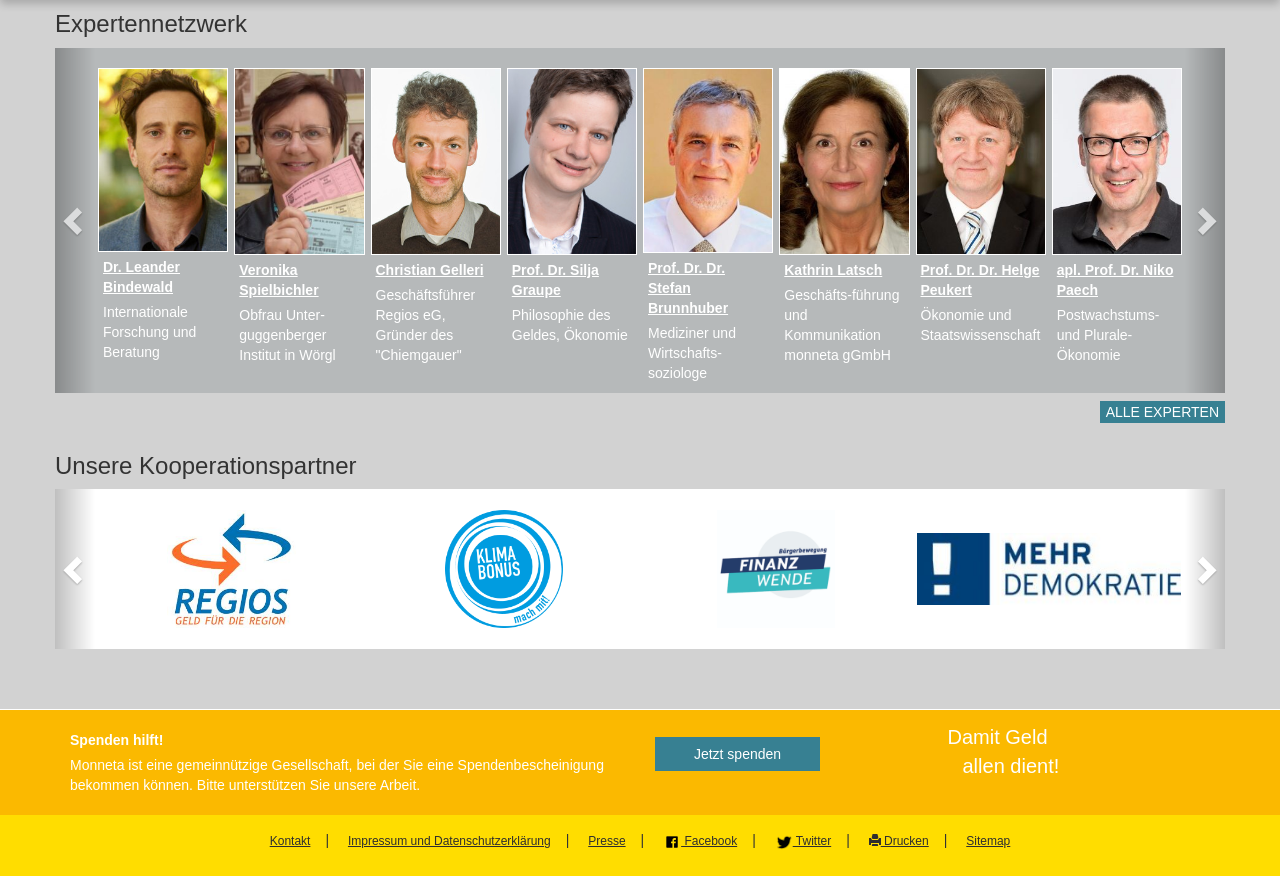Given the description of a UI element: "EDITORIAL", identify the bounding box coordinates of the matching element in the webpage screenshot.

None